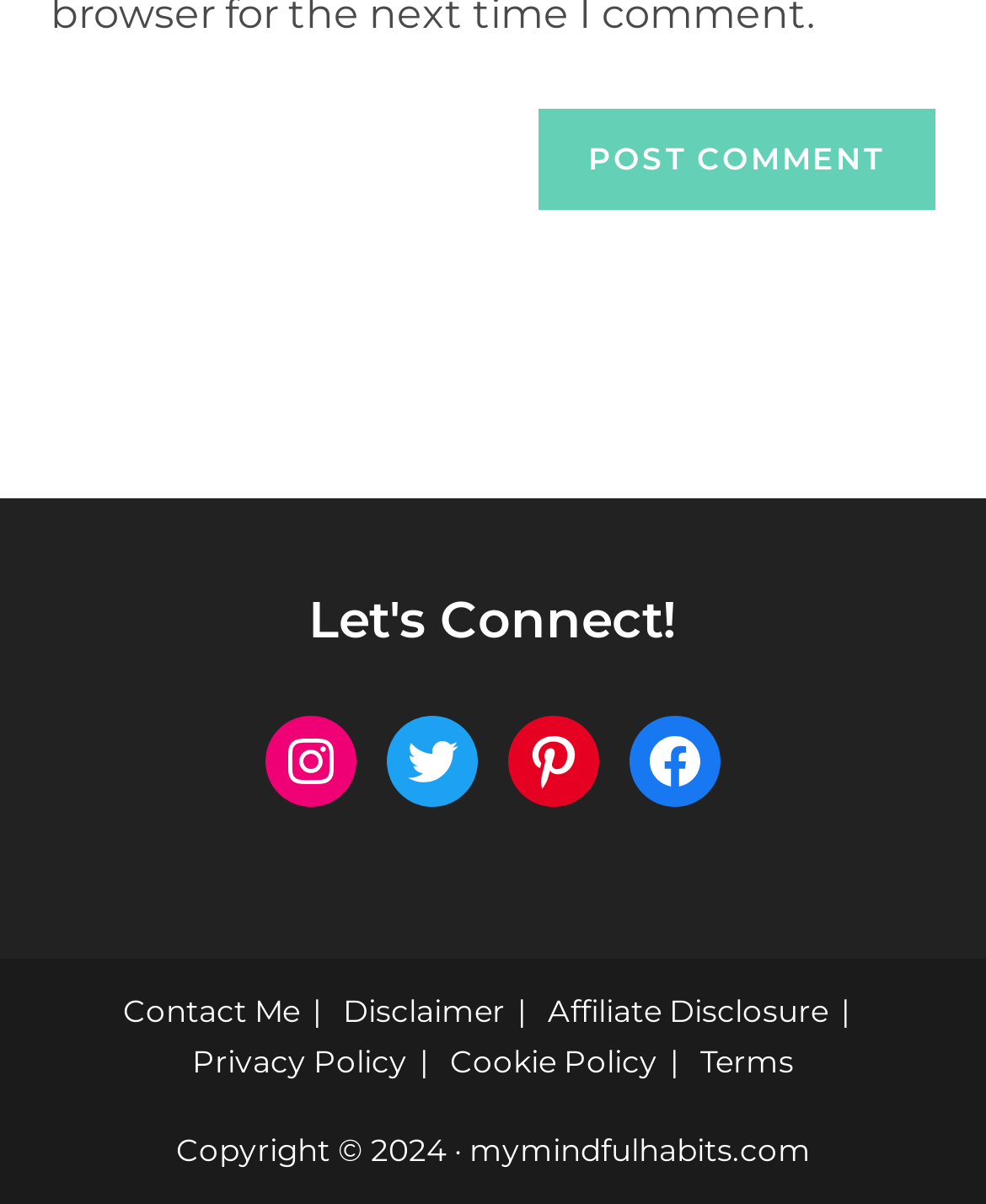Please provide a brief answer to the following inquiry using a single word or phrase:
What is the purpose of the links at the bottom?

Legal information